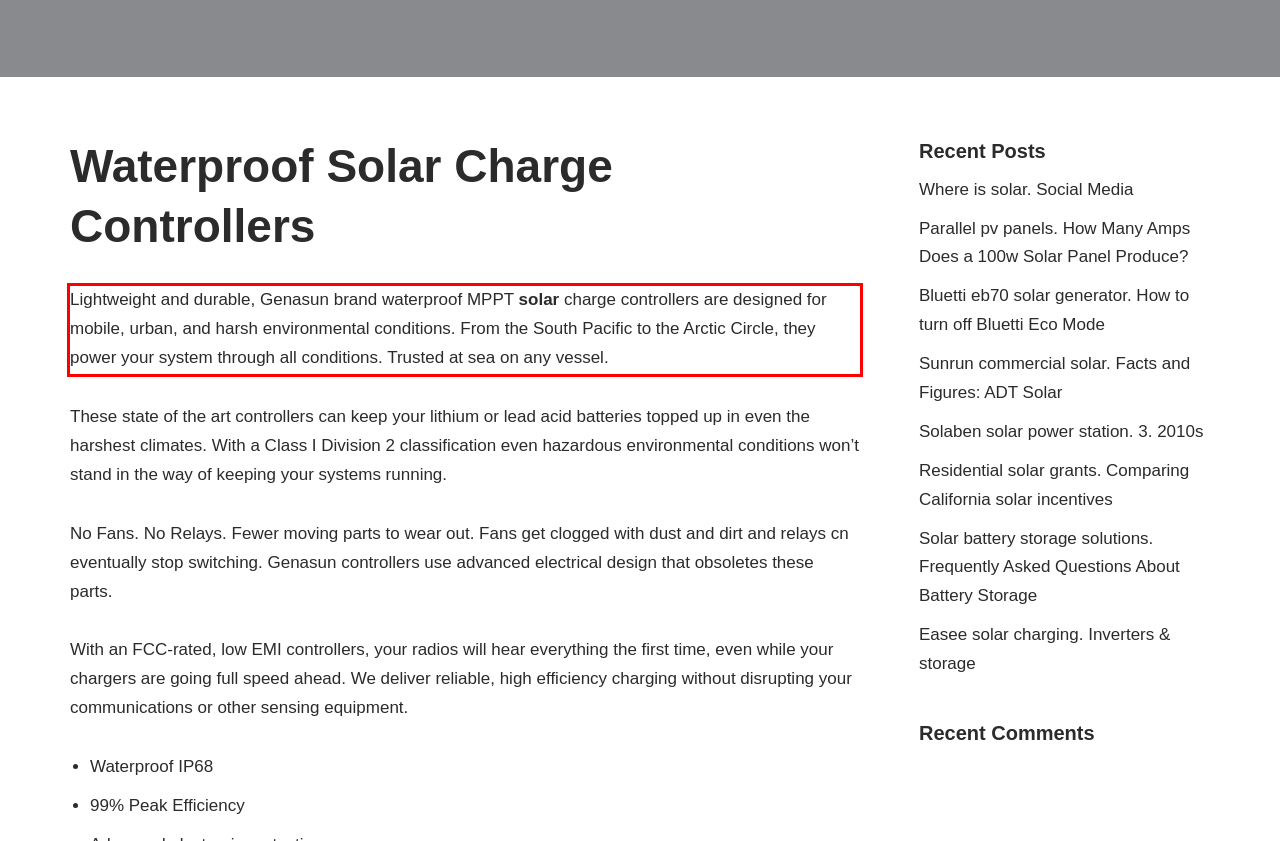Please perform OCR on the text content within the red bounding box that is highlighted in the provided webpage screenshot.

Lightweight and durable, Genasun brand waterproof MPPT solar charge controllers are designed for mobile, urban, and harsh environmental conditions. From the South Pacific to the Arctic Circle, they power your system through all conditions. Trusted at sea on any vessel.